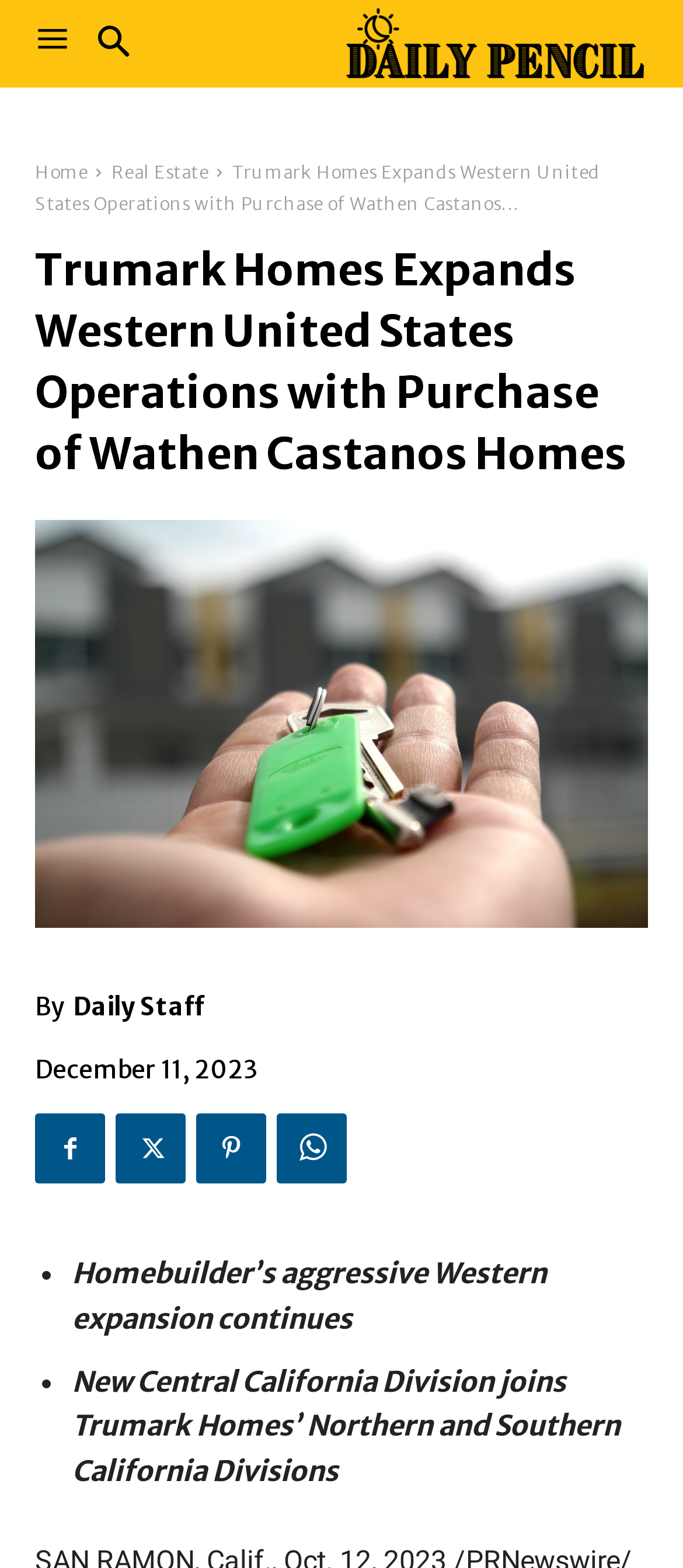How many bullet points are there in the article? Examine the screenshot and reply using just one word or a brief phrase.

2